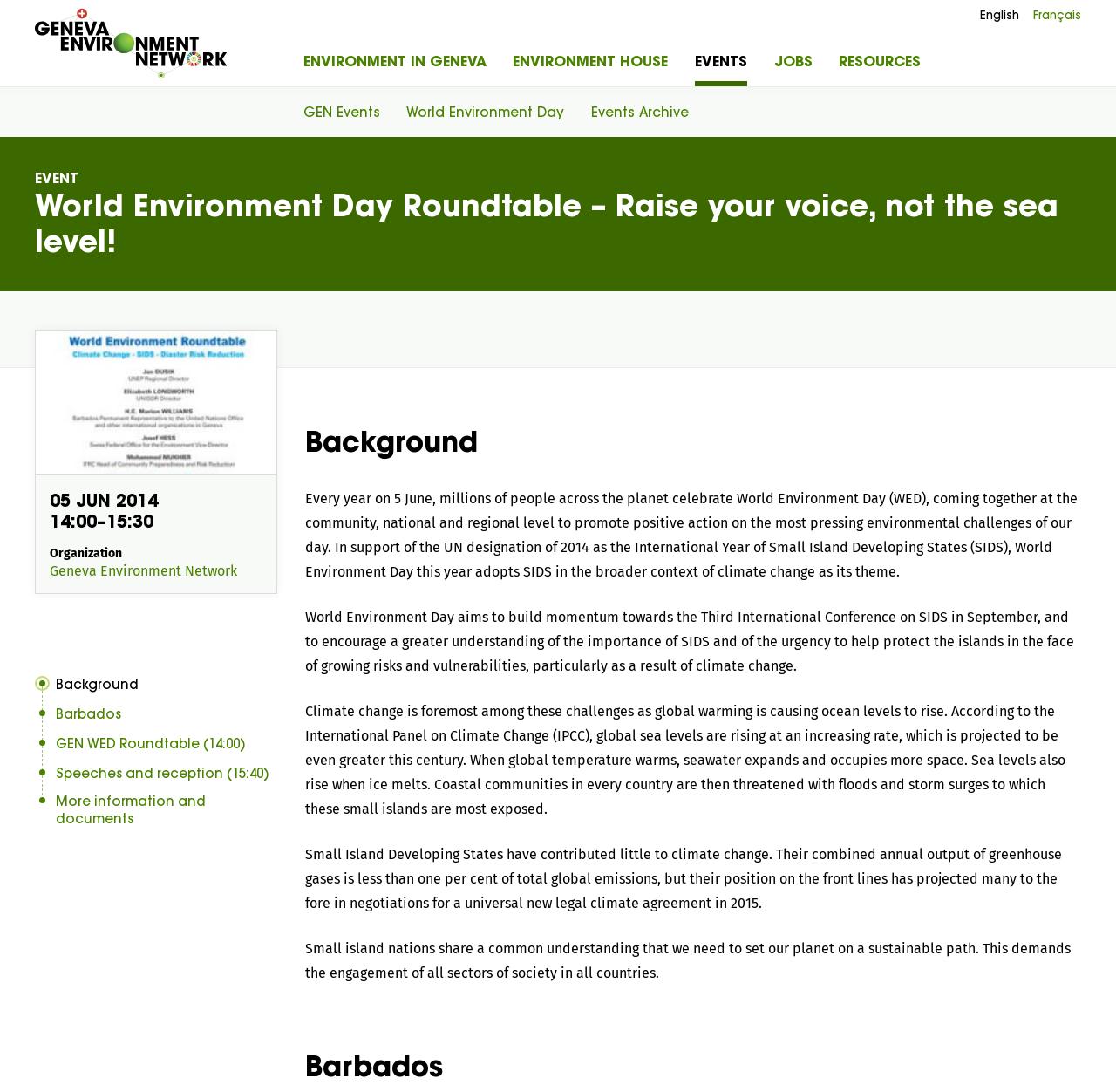Please locate the clickable area by providing the bounding box coordinates to follow this instruction: "Learn about Environment in Geneva".

[0.271, 0.032, 0.436, 0.079]